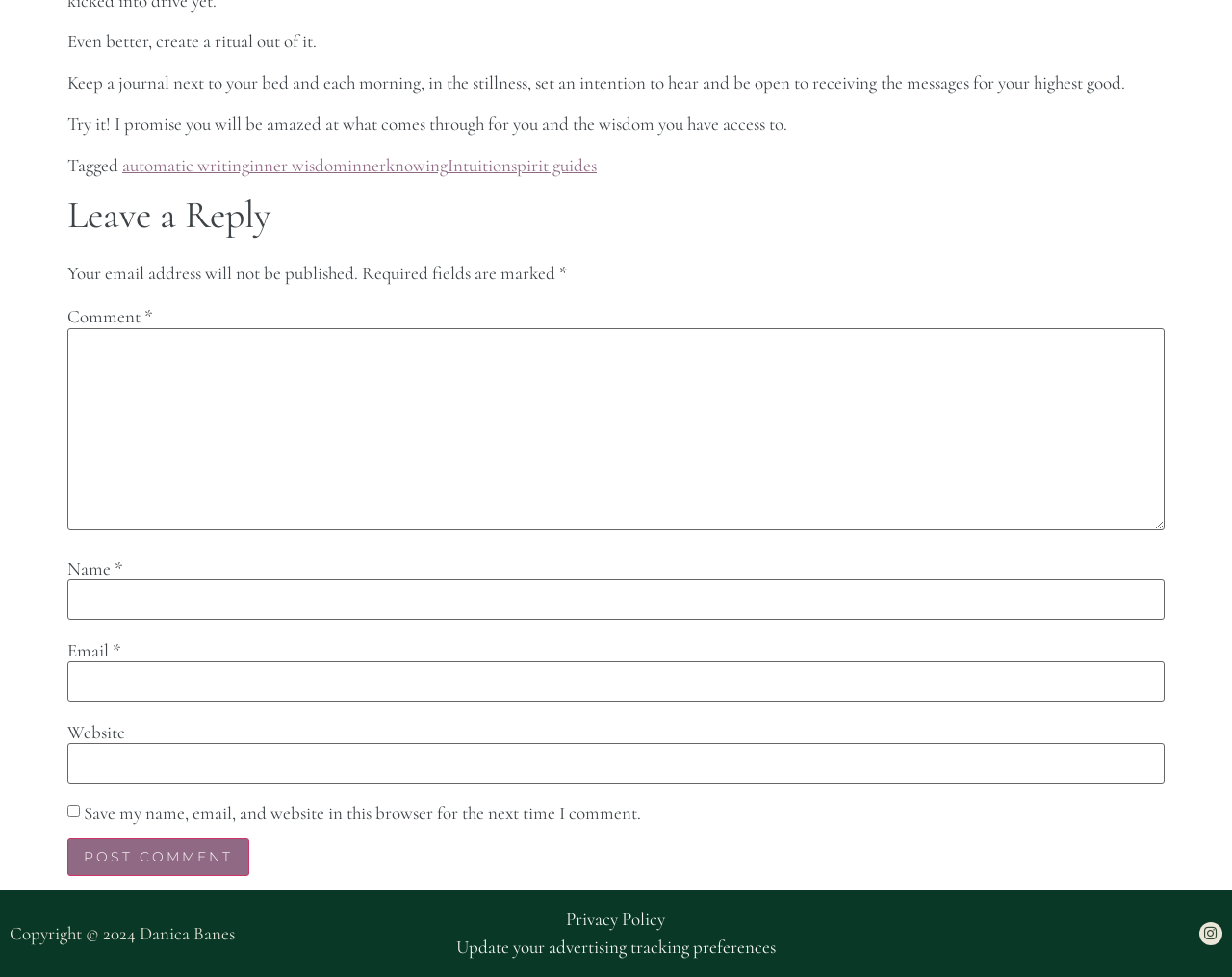Identify the bounding box coordinates for the UI element described as: "spirit guides".

[0.415, 0.158, 0.484, 0.18]